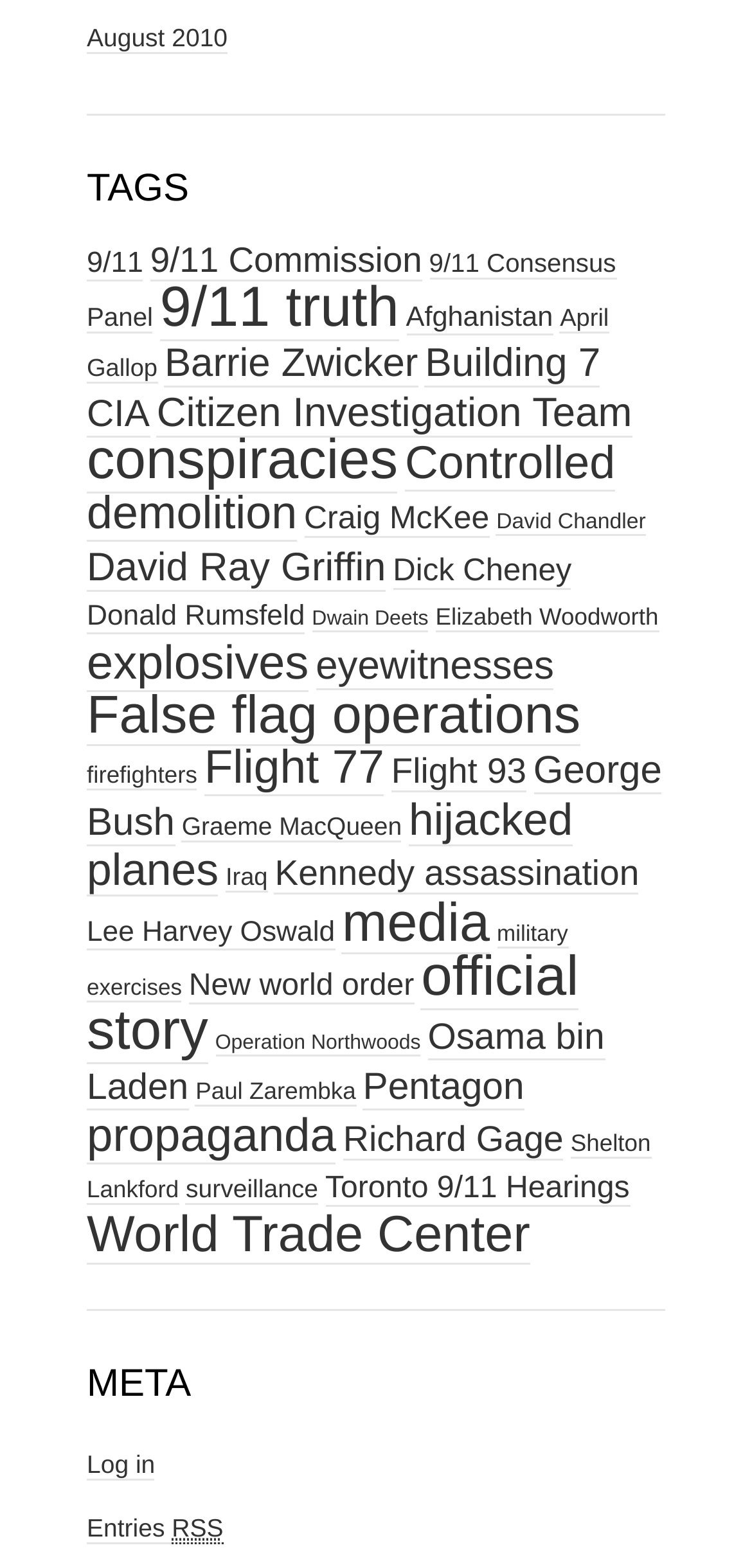Locate the bounding box coordinates of the area that needs to be clicked to fulfill the following instruction: "View the 'Building 7' page". The coordinates should be in the format of four float numbers between 0 and 1, namely [left, top, right, bottom].

[0.565, 0.217, 0.799, 0.247]